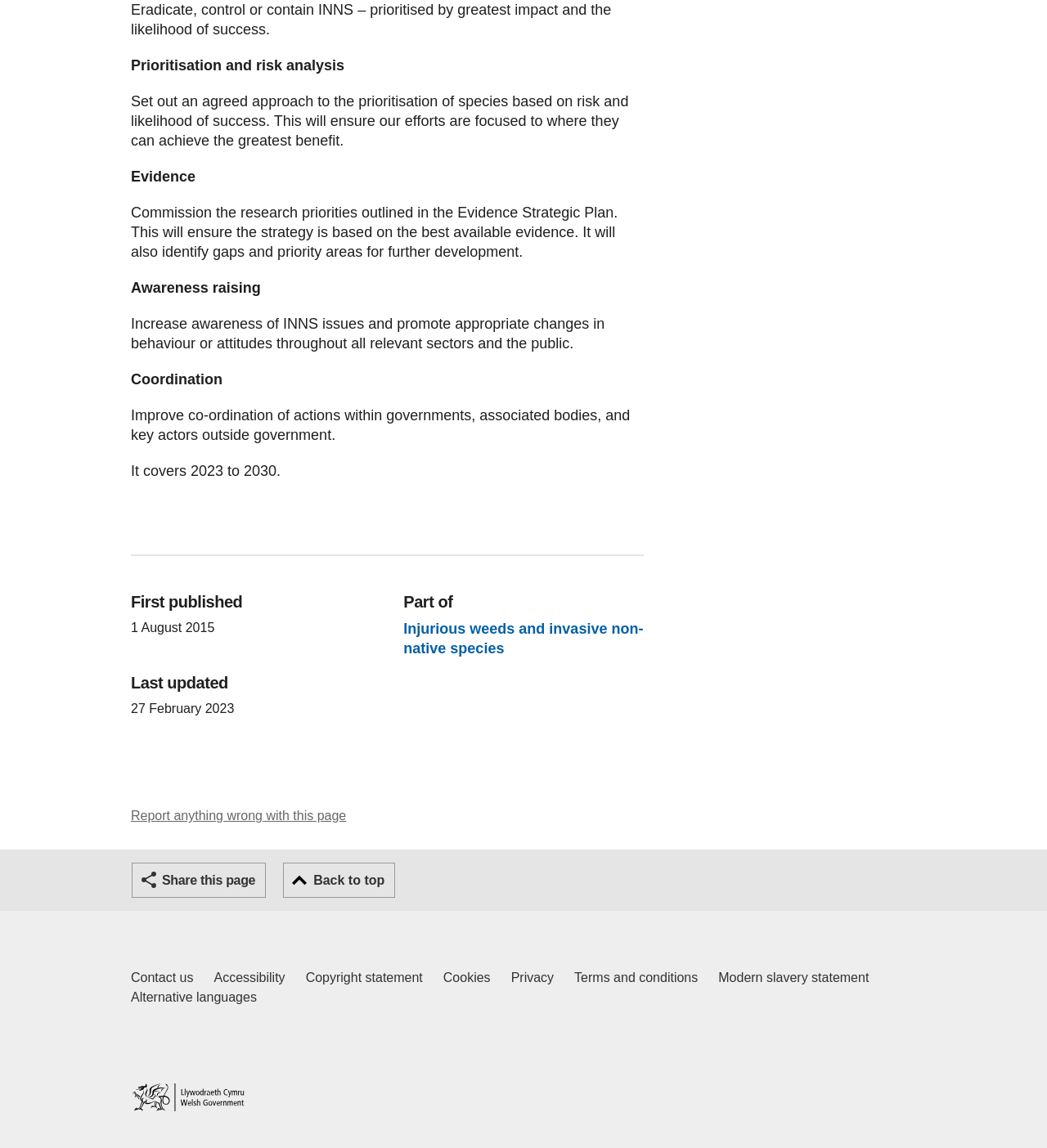Given the element description Copyright statement, predict the bounding box coordinates for the UI element in the webpage screenshot. The format should be (top-left x, top-left y, bottom-right x, bottom-right y), and the values should be between 0 and 1.

[0.292, 0.843, 0.404, 0.86]